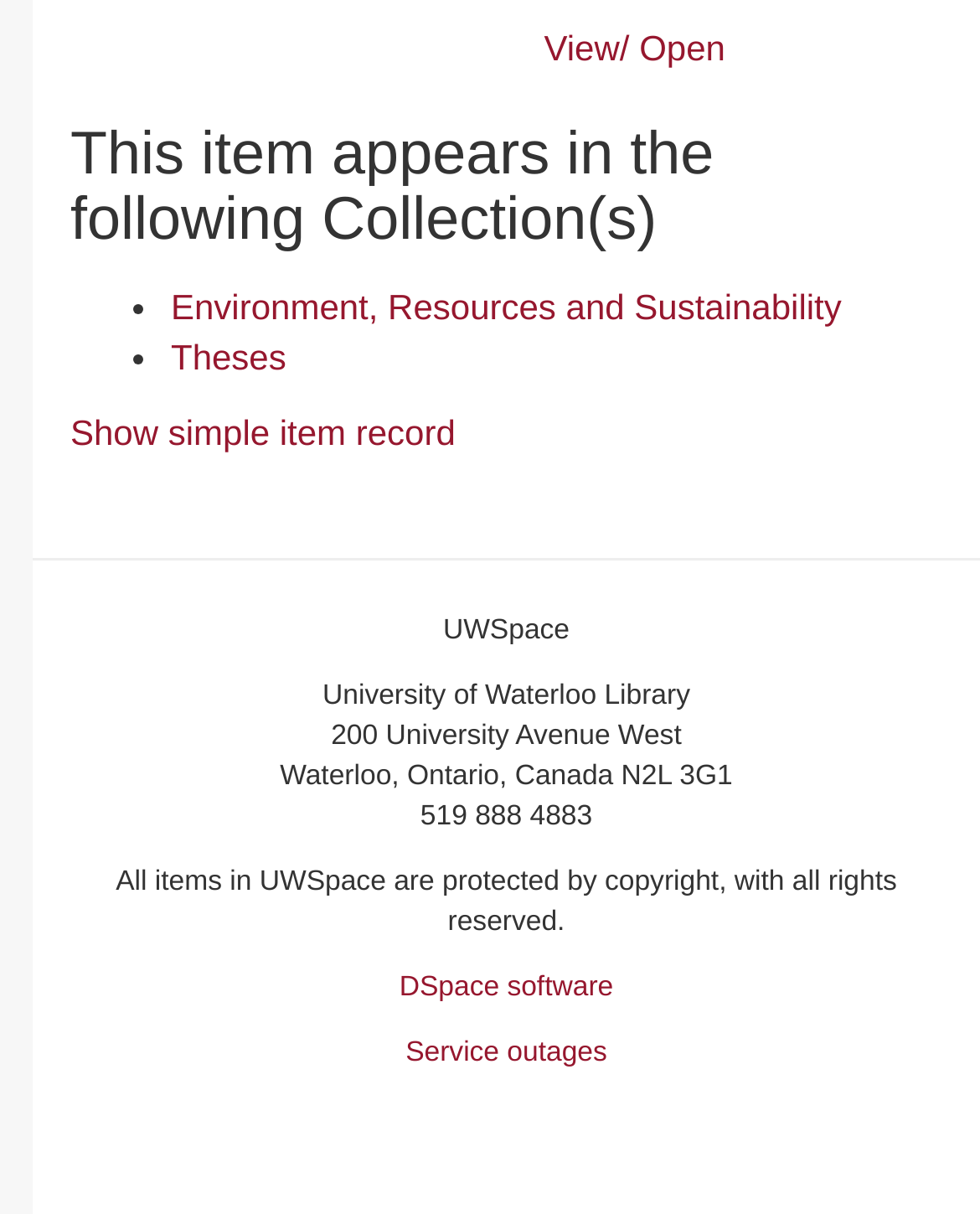What is the name of the library?
Provide a well-explained and detailed answer to the question.

The answer can be found at the bottom of the webpage, where the contact information is provided. The text 'University of Waterloo Library' is present, indicating the name of the library.